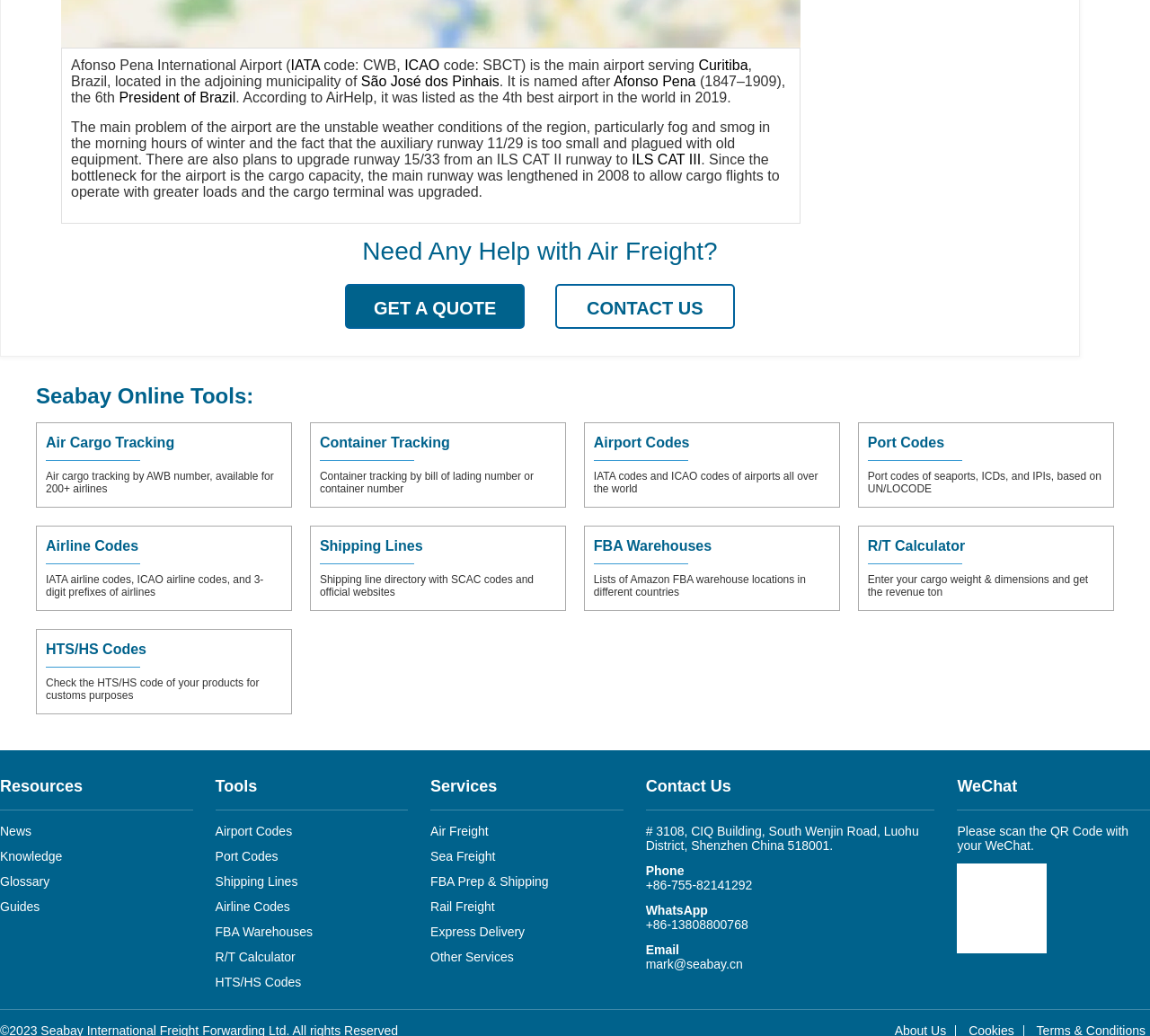What is the name of the company providing air freight services?
Answer the question with a single word or phrase by looking at the picture.

Seabay